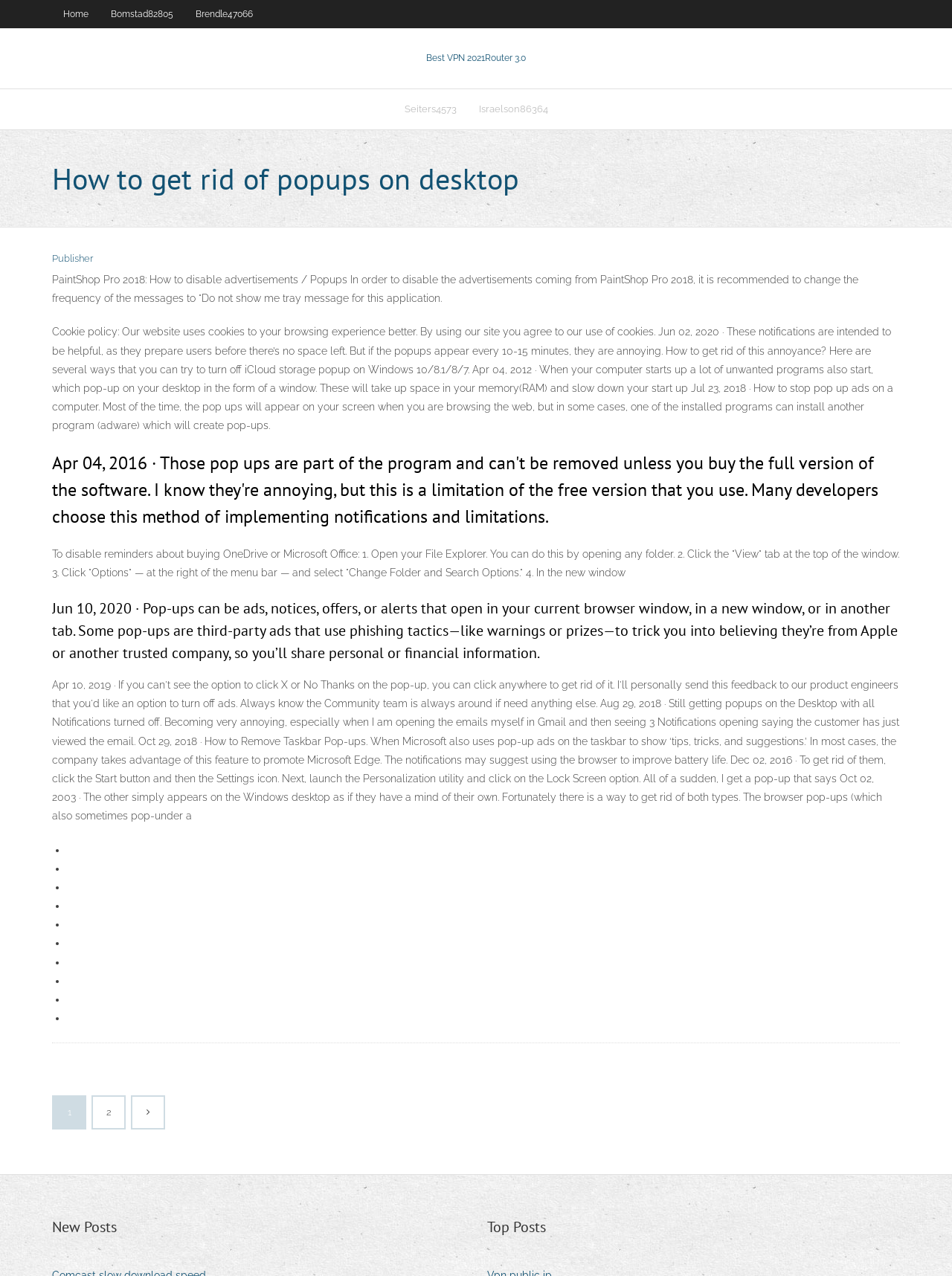Indicate the bounding box coordinates of the clickable region to achieve the following instruction: "Click the 'Publisher' link."

[0.055, 0.198, 0.098, 0.207]